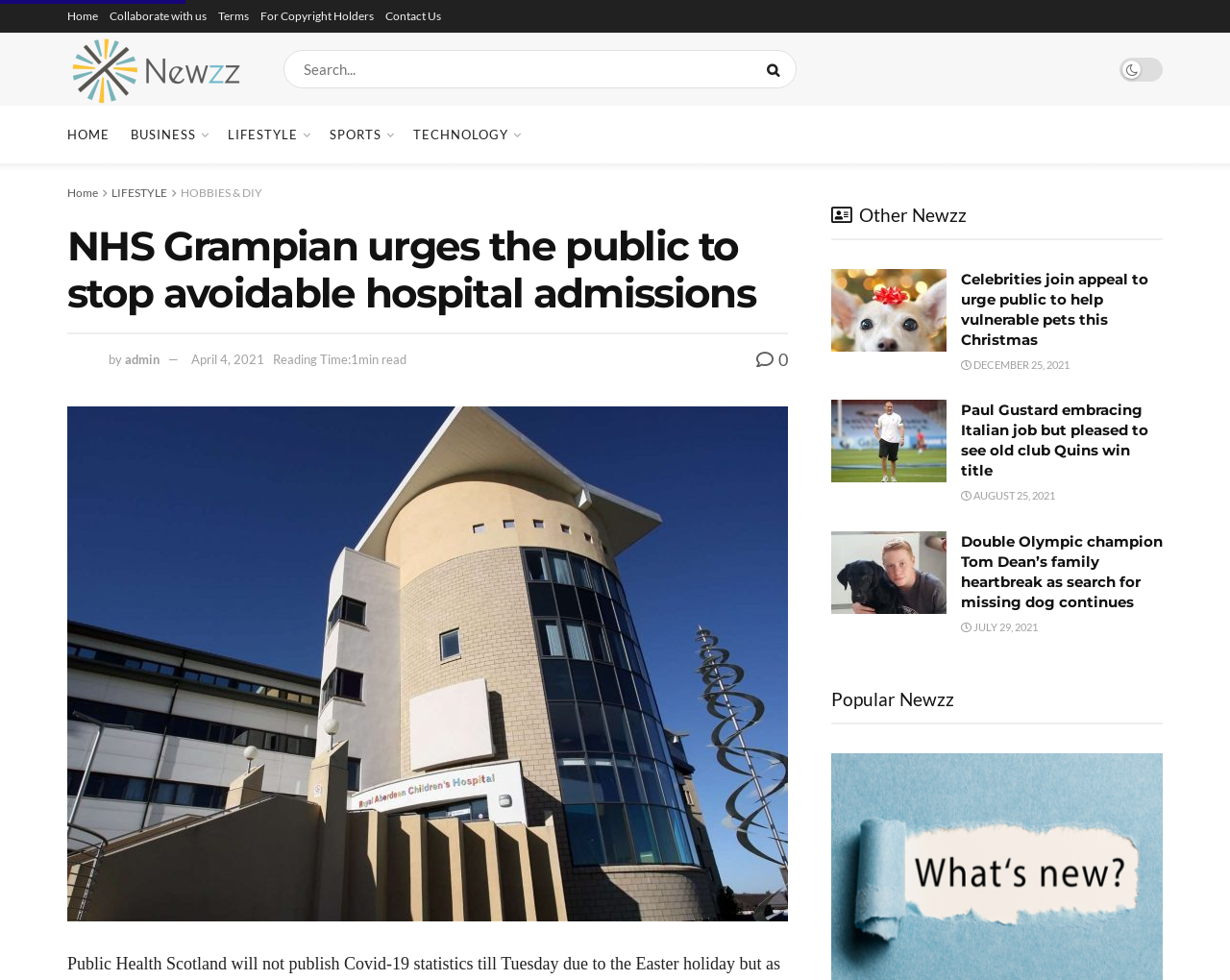Based on the element description, predict the bounding box coordinates (top-left x, top-left y, bottom-right x, bottom-right y) for the UI element in the screenshot: Collaborate with us

[0.089, 0.0, 0.168, 0.033]